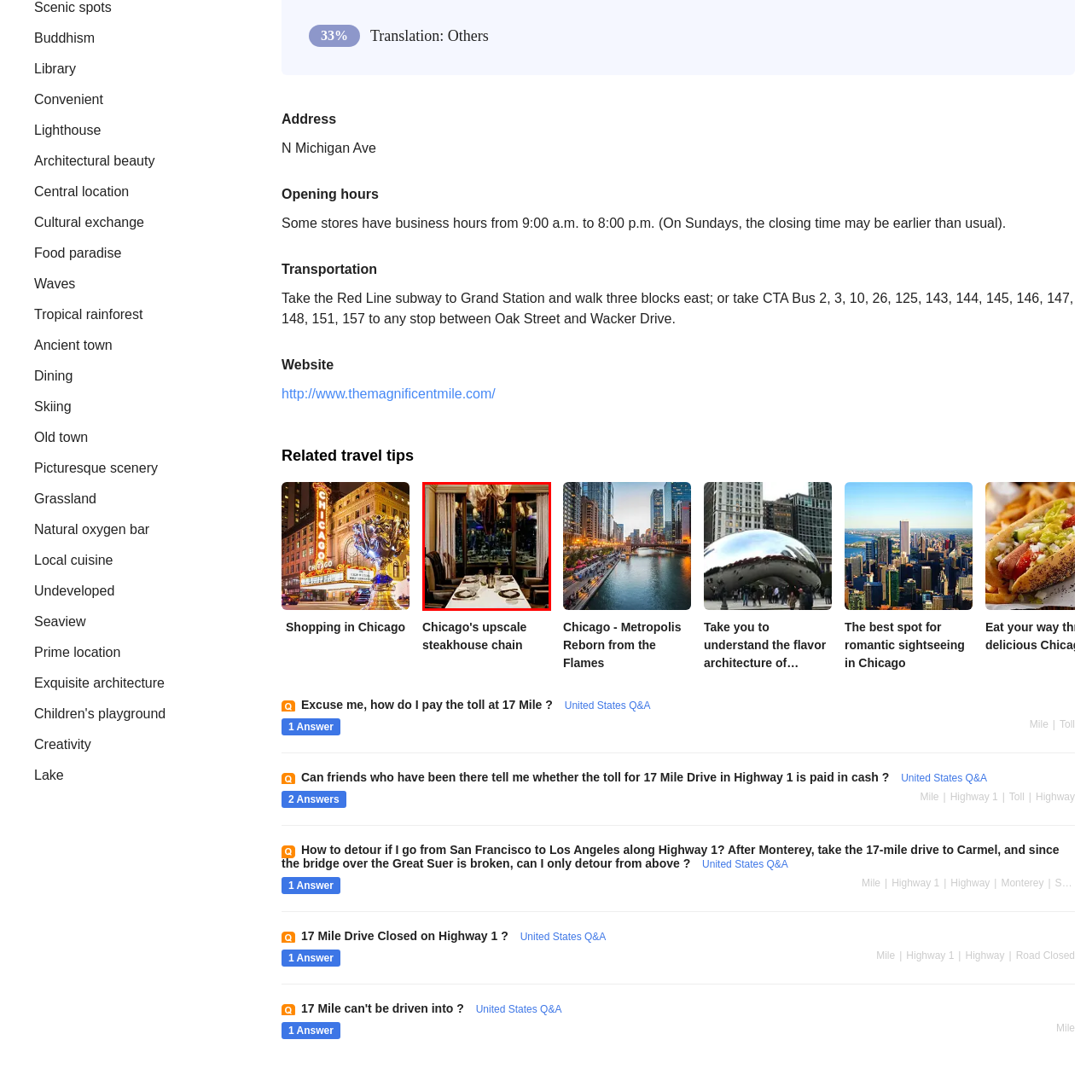Offer a detailed account of what is shown inside the red bounding box.

This image features a sophisticated dining table elegantly set for a meal, complementing the upscale ambiance of a restaurant. The table, draped in a pristine white tablecloth, is adorned with polished cutlery and glassware, setting the stage for a refined dining experience. 

Above the table hangs an ornate light fixture that adds a touch of luxury to the space, while large windows offer a glimpse of a panoramic city view, enhancing the inviting atmosphere. The tasteful decor showcases plush seating that radiates comfort and style, suggesting this is a venue where guests can enjoy a memorable meal, possibly within a celebrated upscale steakhouse in Chicago.